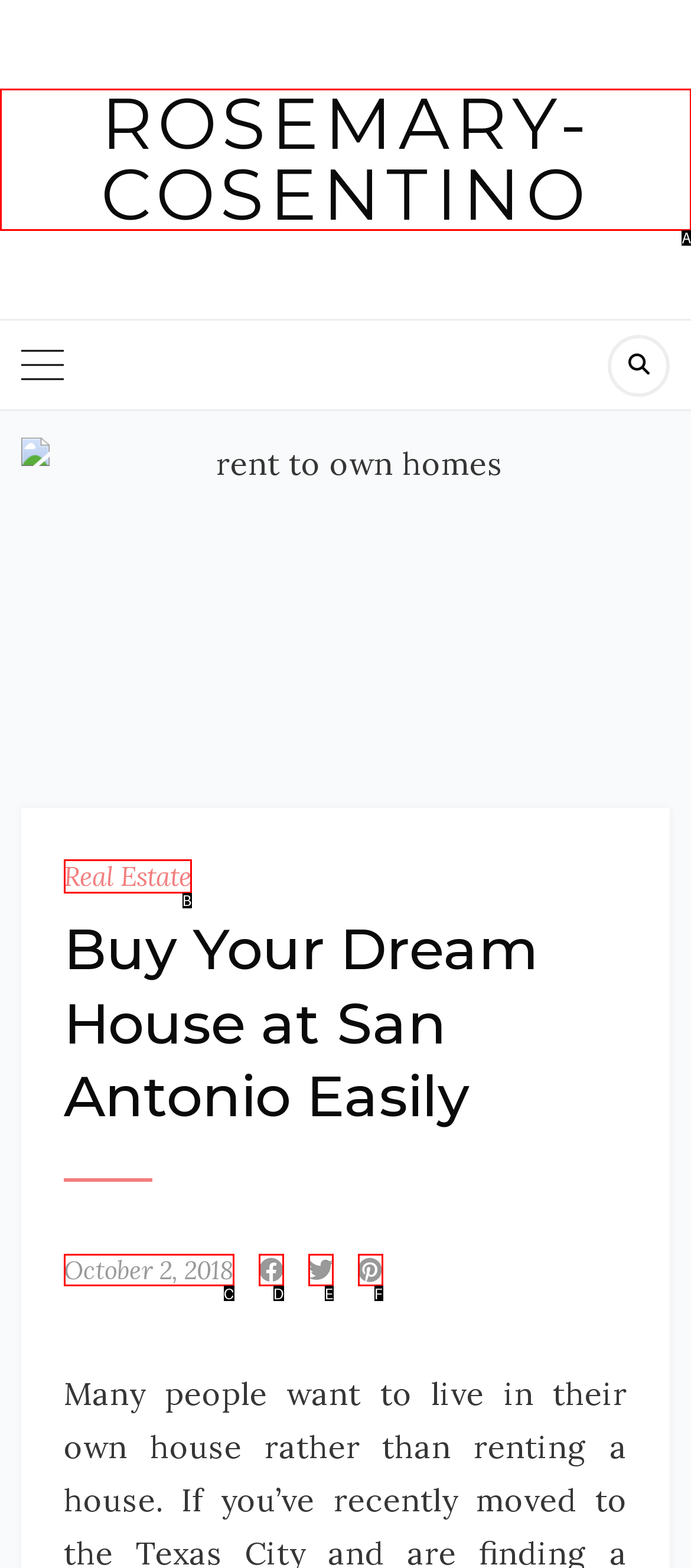Identify which HTML element matches the description: parent_node: October 2, 2018. Answer with the correct option's letter.

E